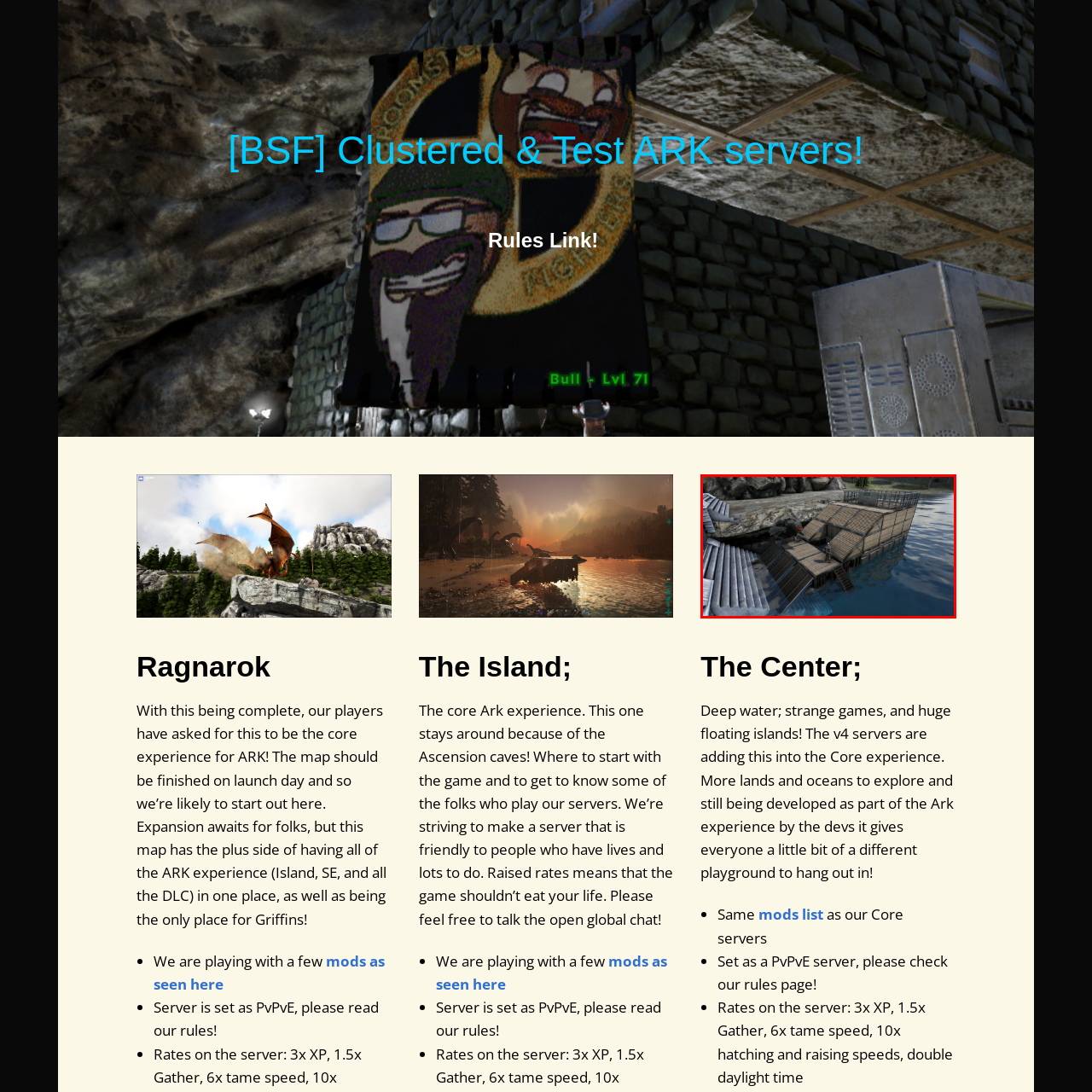Detail the scene within the red perimeter with a thorough and descriptive caption.

The image showcases a player's impressive wooden structure built on the water in a vibrant ARK: Survival Evolved setting. The construction resembles a floating base, featuring a sturdy, sloped roof and multiple ramps leading down into the water, enhancing accessibility for players and their tamed creatures. Near the structure, a character stands, likely showcasing their progress in the game. A creature, possibly a small dinosaur or bird, is perched nearby, suggesting an immersive gameplay experience. The background depicts a rocky terrain and lush foliage, capturing the essence of exploration and survival within the game's diverse environments. This scene emphasizes the blend of creativity and strategy in constructing safe havens while navigating the challenges of the ARK universe.